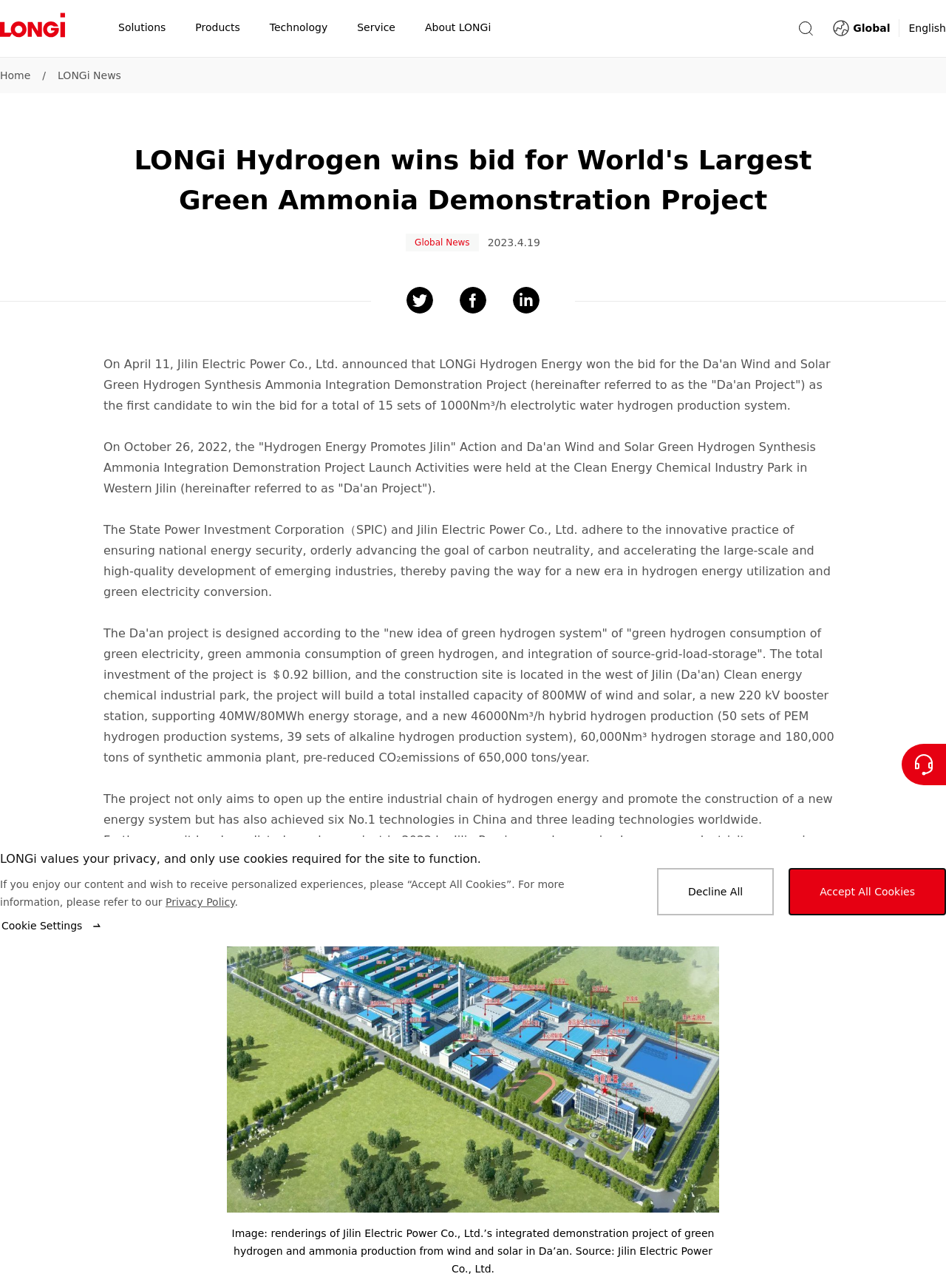What is the total investment of the Da'an project?
Please analyze the image and answer the question with as much detail as possible.

I found this answer by reading the text in the webpage, specifically the sentence 'The total investment of the project is ＄0.92 billion...'.